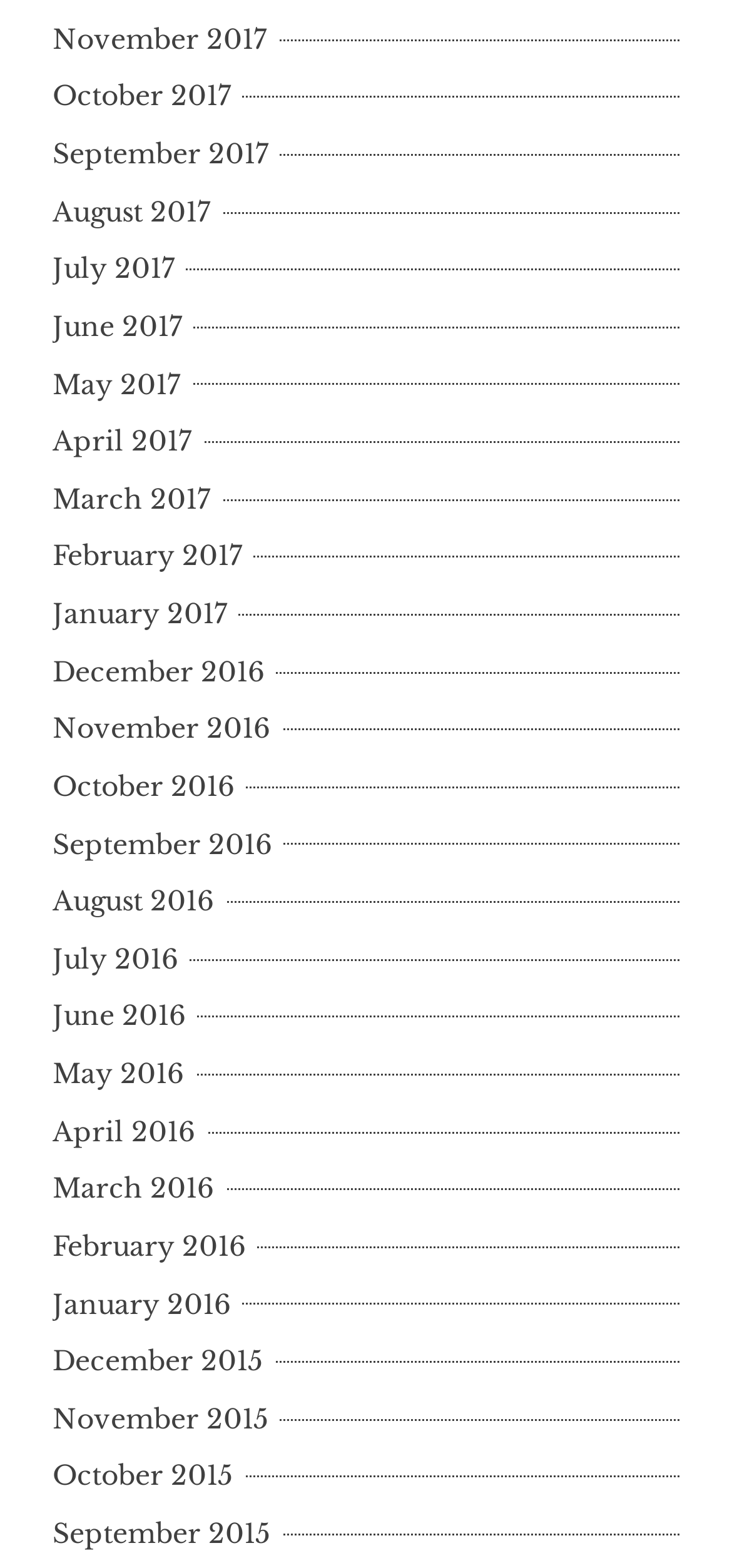Provide a brief response to the question using a single word or phrase: 
What is the position of the link 'June 2016'?

Above 'May 2016'